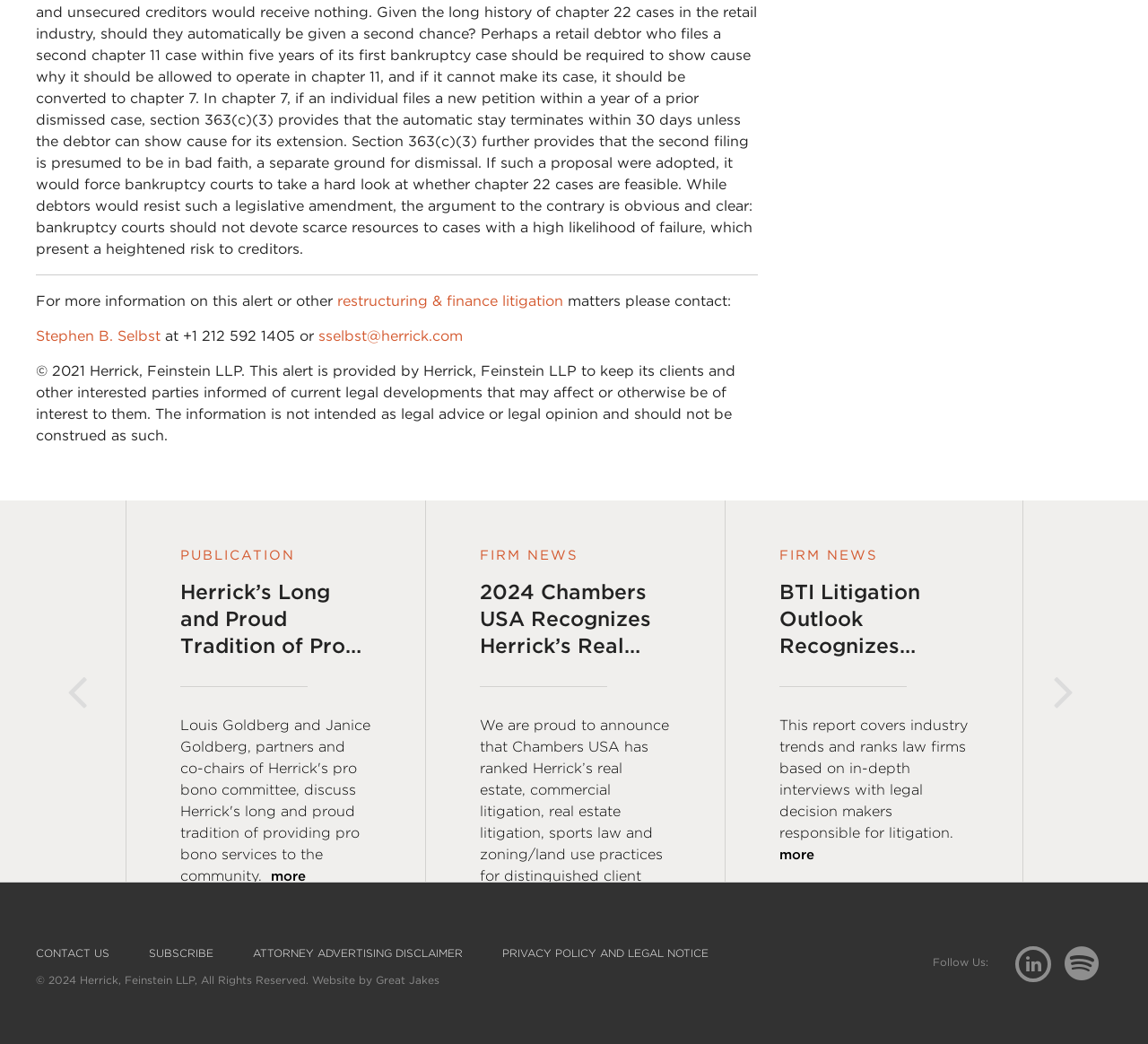Kindly determine the bounding box coordinates for the area that needs to be clicked to execute this instruction: "Read about Herrick’s Long and Proud Tradition of Pro Bono Work".

[0.157, 0.522, 0.323, 0.85]